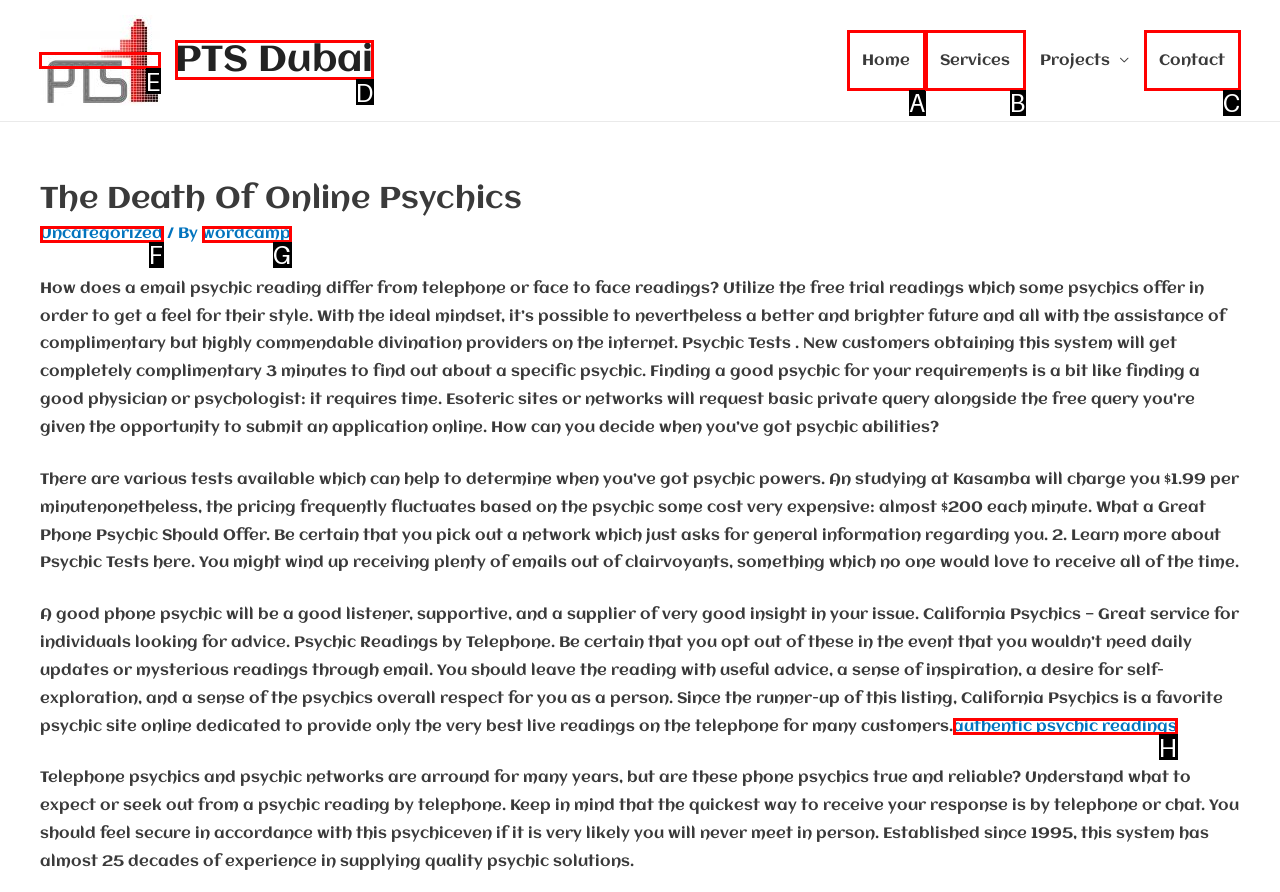Tell me which one HTML element I should click to complete the following task: Click on the PTS Dubai link Answer with the option's letter from the given choices directly.

E